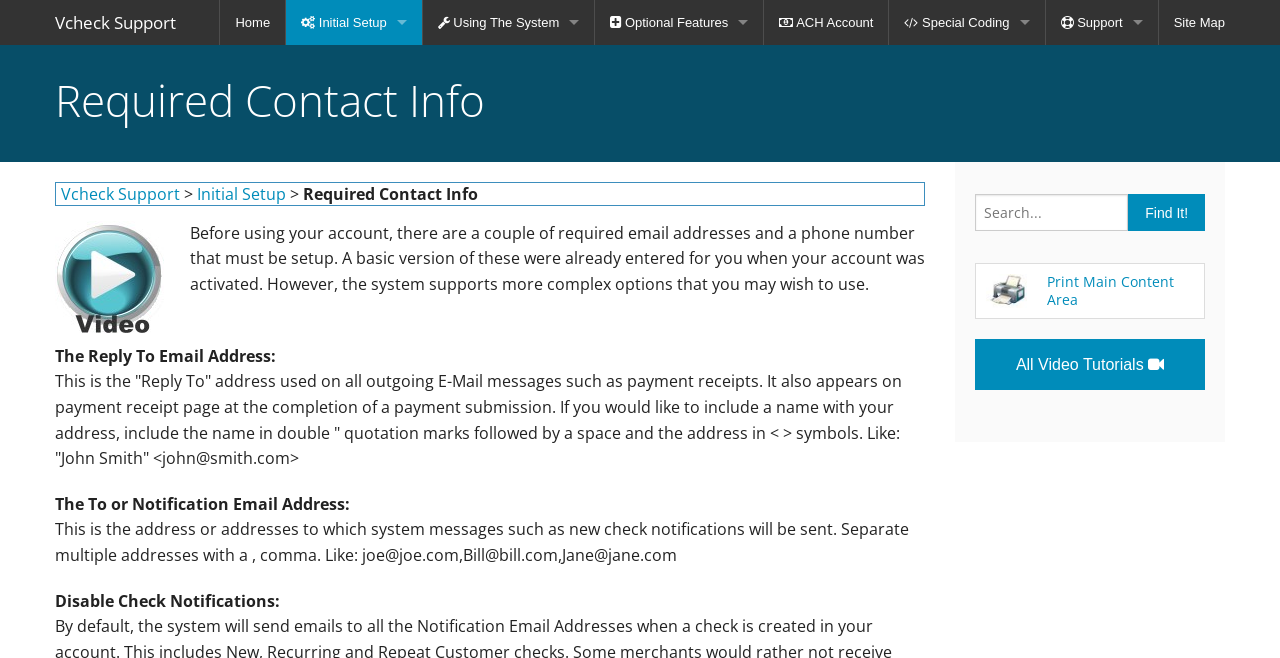Locate the UI element described by Print Main Content Area in the provided webpage screenshot. Return the bounding box coordinates in the format (top-left x, top-left y, bottom-right x, bottom-right y), ensuring all values are between 0 and 1.

[0.818, 0.413, 0.917, 0.469]